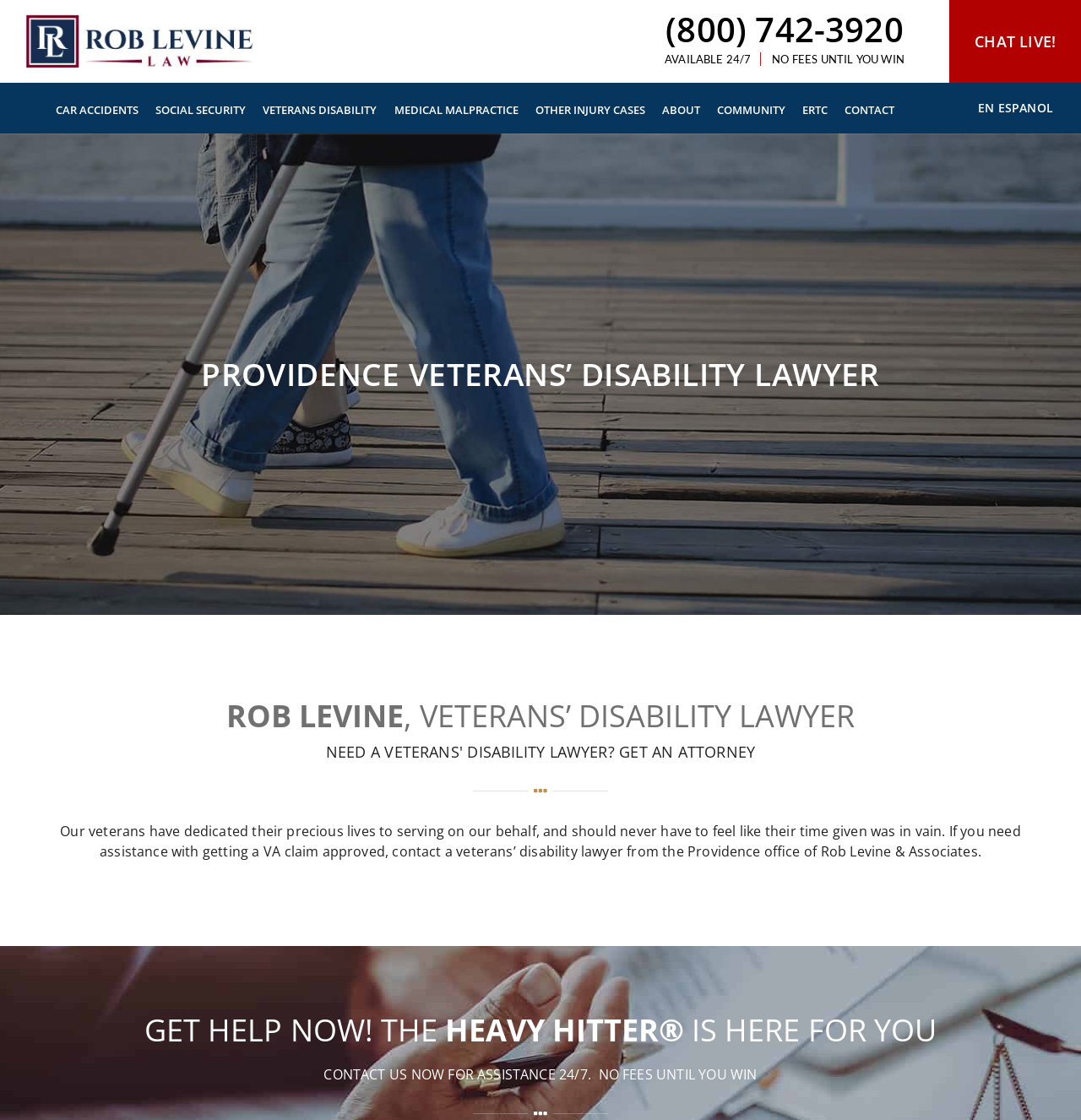Please give a succinct answer to the question in one word or phrase:
What is the promise of the law firm regarding fees?

NO FEES UNTIL YOU WIN